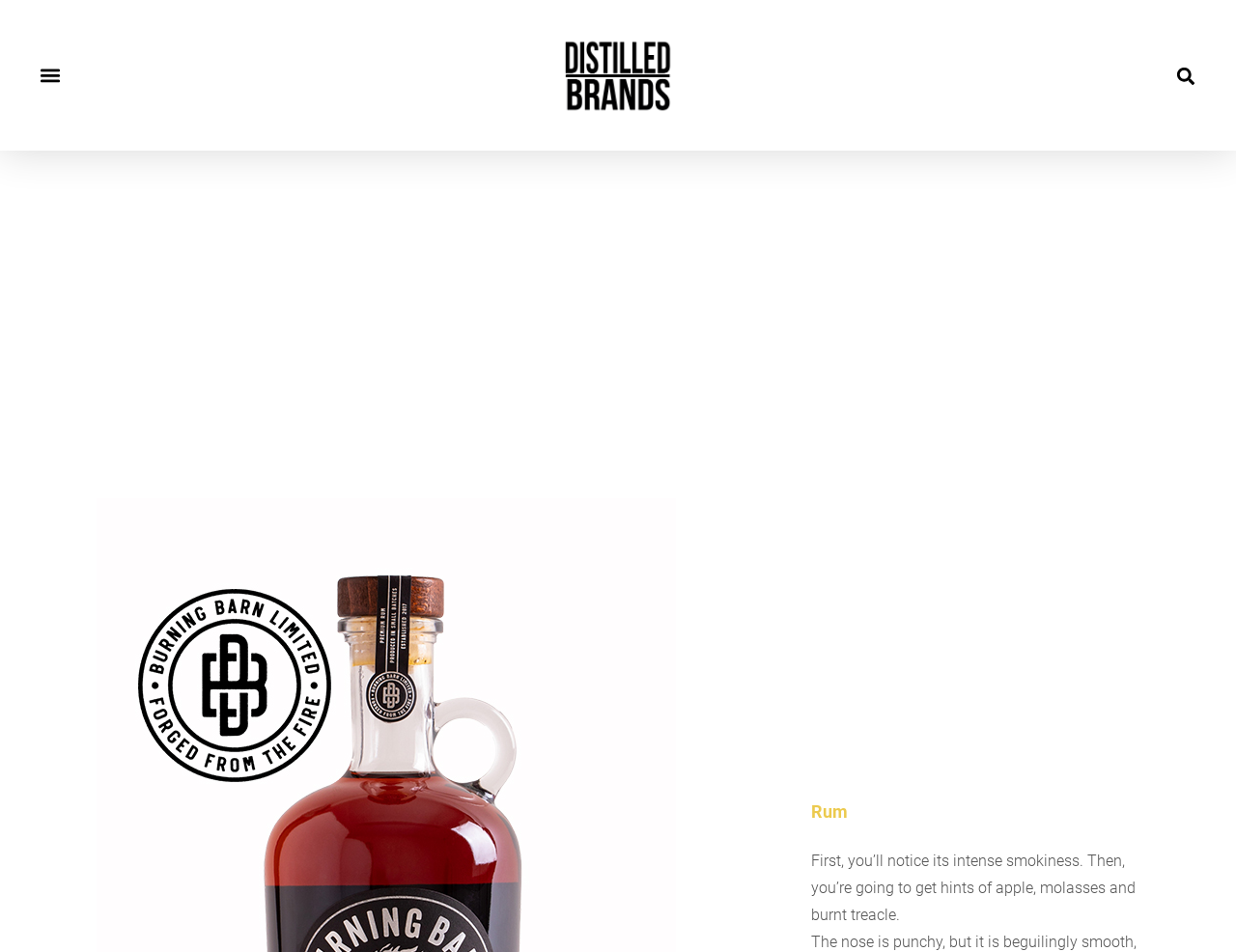What is the purpose of the element at the top-right corner?
Look at the image and respond with a one-word or short phrase answer.

Search